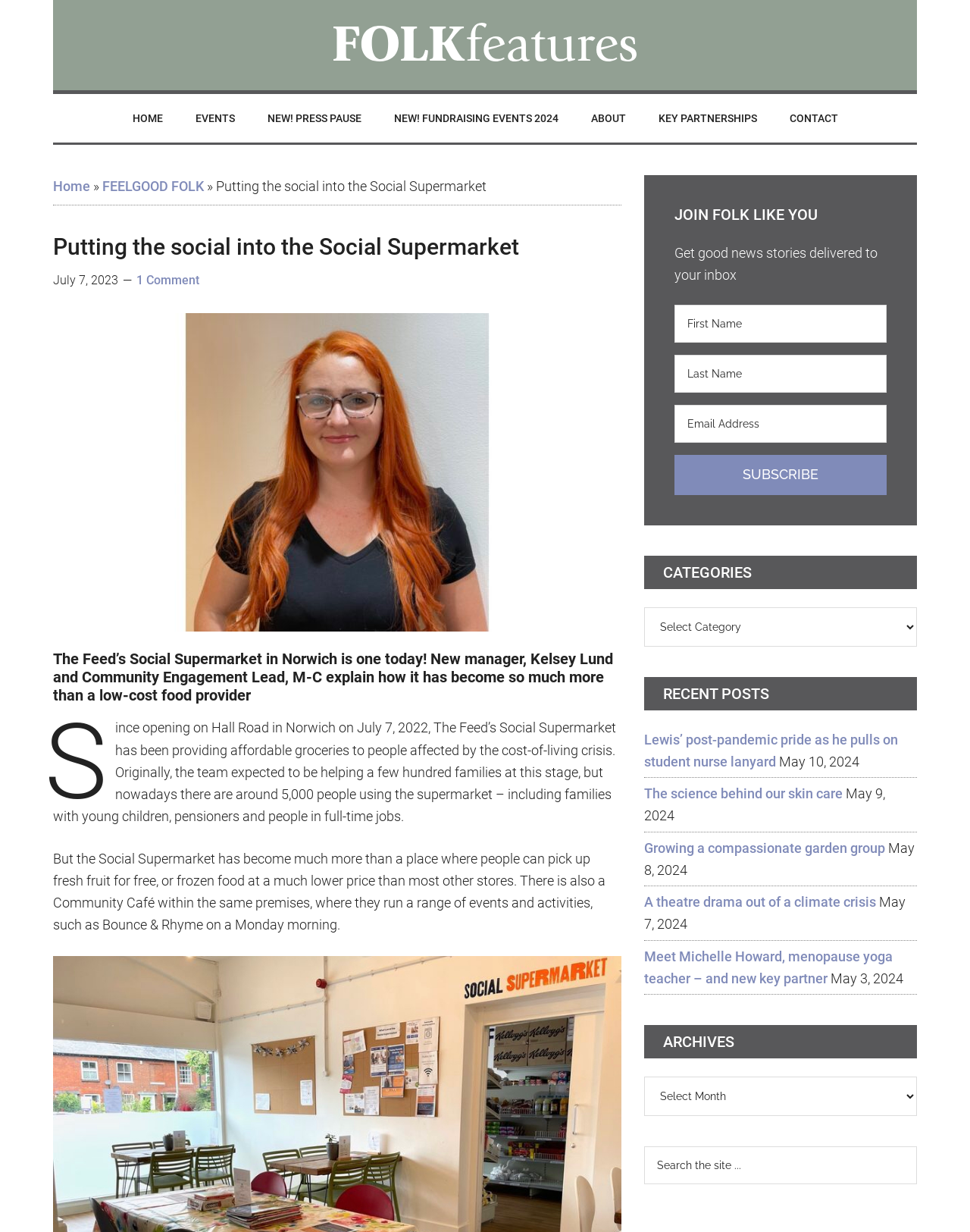Provide an in-depth caption for the contents of the webpage.

The webpage is about Folk Features, a platform that shares uplifting stories for Norfolk and Suffolk. At the top, there is a navigation menu with links to "HOME", "EVENTS", "NEW! PRESS PAUSE", "NEW! FUNDRAISING EVENTS 2024", "ABOUT", "KEY PARTNERSHIPS", and "CONTACT". Below the navigation menu, there is a prominent link to "Folk Features Homepage" with an accompanying image.

The main content of the webpage is an article titled "Putting the social into the Social Supermarket" with a subheading that explains how The Feed's Social Supermarket in Norwich has become more than just a low-cost food provider. The article is divided into paragraphs, with the first paragraph describing the supermarket's growth and the second paragraph explaining the additional services offered, such as a Community Café.

To the right of the main content, there is a primary sidebar with several sections. The first section is titled "JOIN FOLK LIKE YOU" and has a form to subscribe to the newsletter. Below that, there are sections for "CATEGORIES", "RECENT POSTS", and "ARCHIVES", each with links to related articles or categories. The "RECENT POSTS" section lists several article titles with their corresponding dates.

At the bottom of the webpage, there is a search bar that allows users to search the site.